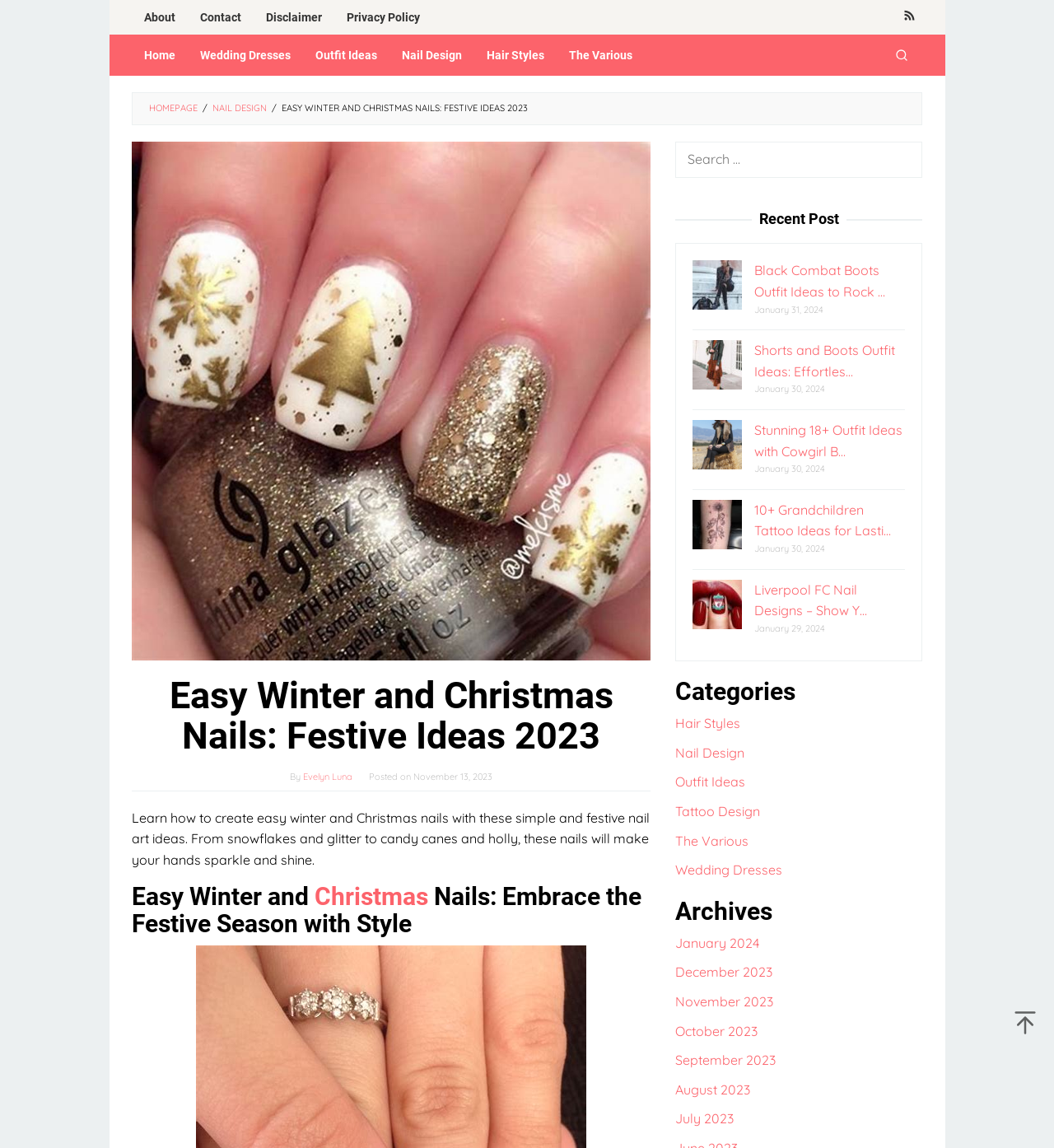Produce a meticulous description of the webpage.

This webpage is about easy winter and Christmas nail art ideas. At the top, there is a navigation menu with links to "About", "Contact", "Disclaimer", "Privacy Policy", and "RSS" on the left, and "Home", "Wedding Dresses", "Outfit Ideas", "Nail Design", "Hair Styles", and "The Various" on the right. There is also a search button and a search box.

Below the navigation menu, there is a large header that reads "Easy Winter and Christmas Nails: Festive Ideas 2023" with a figure and an image of winter and Christmas nails. The header is followed by a subheading that says "By Evelyn Luna" and the date "November 13, 2023".

The main content of the webpage is a paragraph that explains how to create easy winter and Christmas nails with simple and festive nail art ideas. The paragraph is followed by a heading that says "Easy Winter and Christmas Nails: Embrace the Festive Season with Style".

On the right side of the webpage, there is a search box with a label "Search for:". Below the search box, there is a heading that says "Recent Post" followed by a list of recent posts with links to articles about outfit ideas, nail designs, and tattoo designs. Each post has an image and a date.

Further down the webpage, there are headings for "Categories" and "Archives". The "Categories" section has links to different categories such as "Hair Styles", "Nail Design", "Outfit Ideas", and more. The "Archives" section has links to different months of the year, from January 2024 to July 2023.